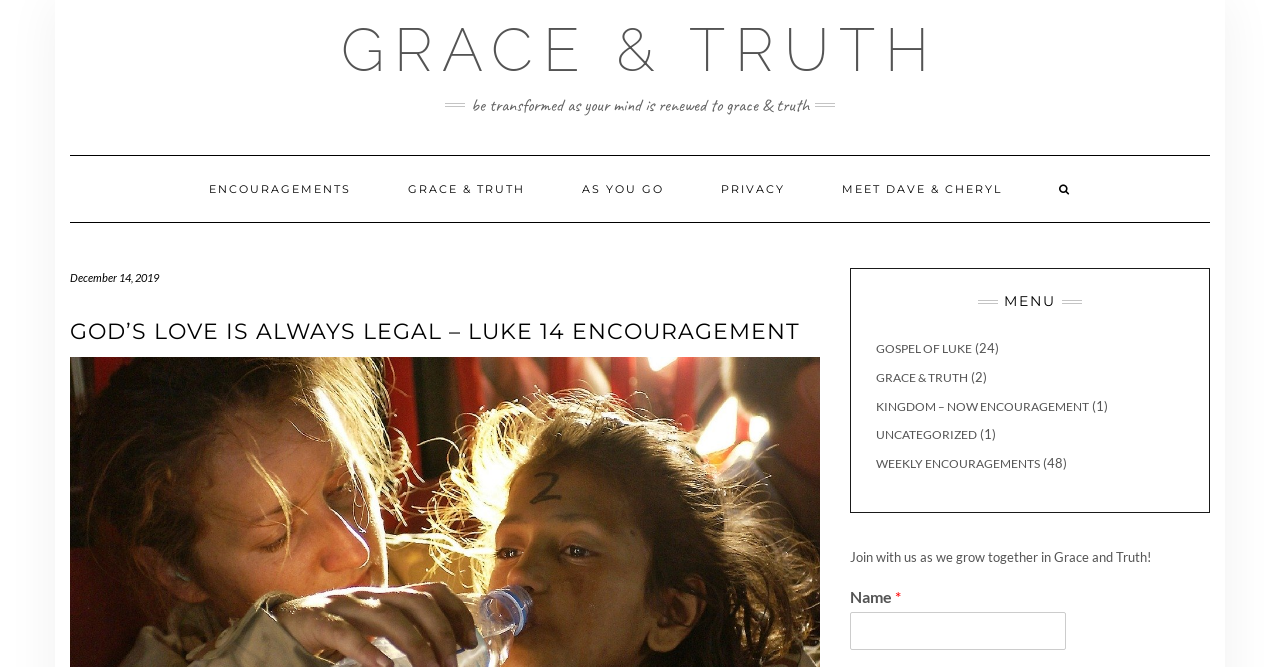Determine the bounding box coordinates of the target area to click to execute the following instruction: "Read about GOD’S LOVE IS ALWAYS LEGAL – LUKE 14 ENCOURAGEMENT."

[0.055, 0.476, 0.641, 0.519]